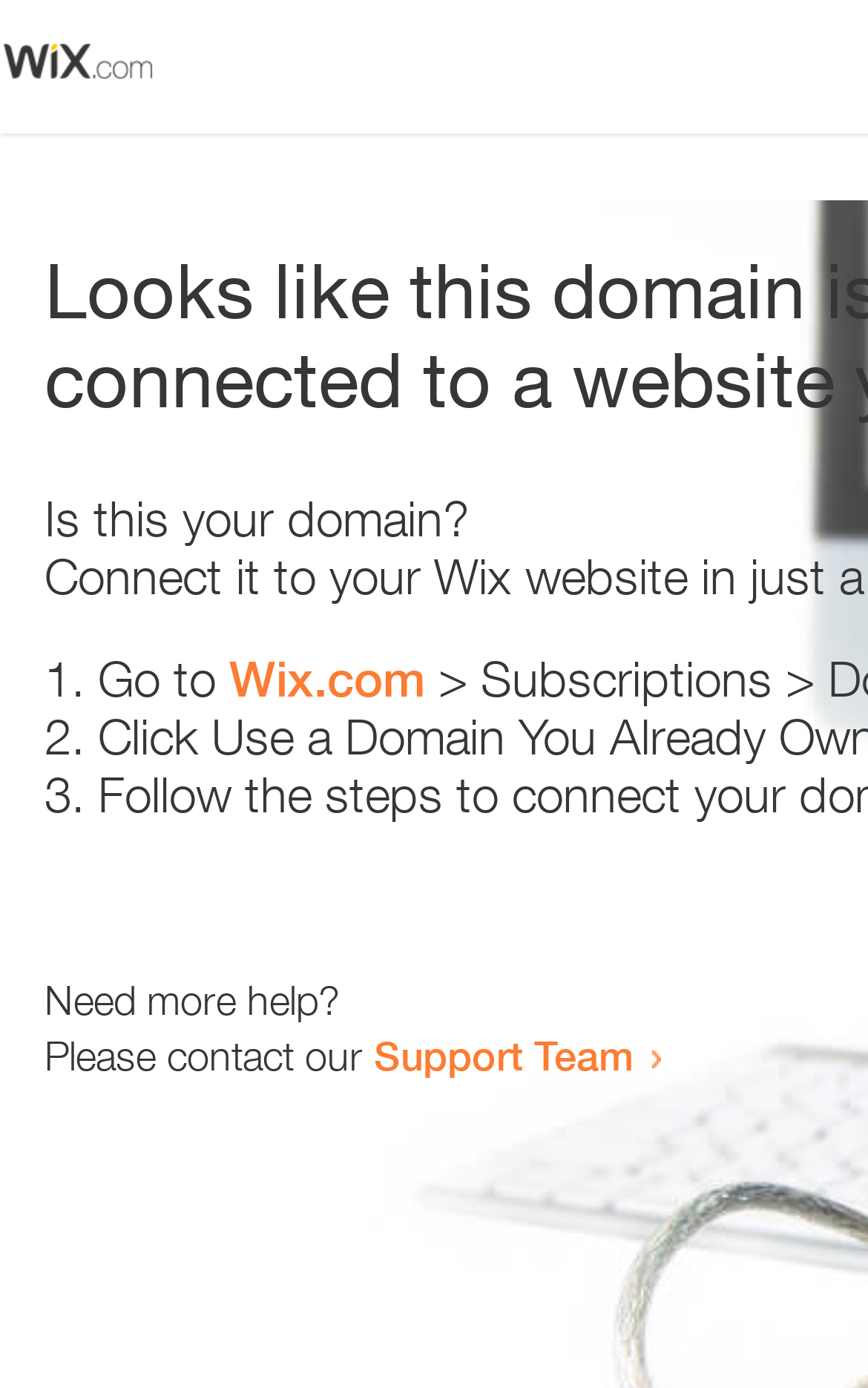Give a one-word or short phrase answer to the question: 
What is the tone of the webpage?

Helpful